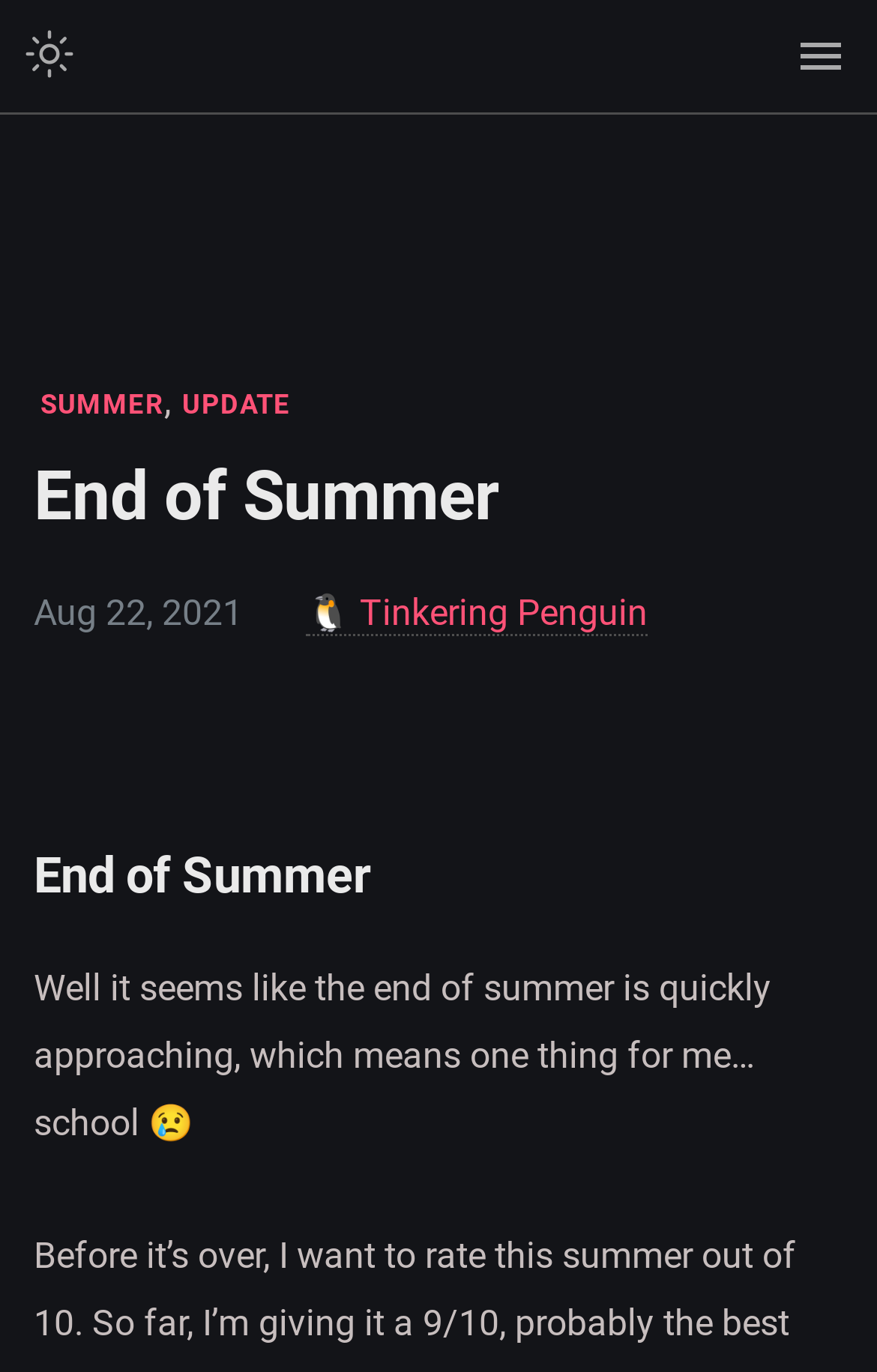Please give a one-word or short phrase response to the following question: 
Is there a link to another website?

Yes